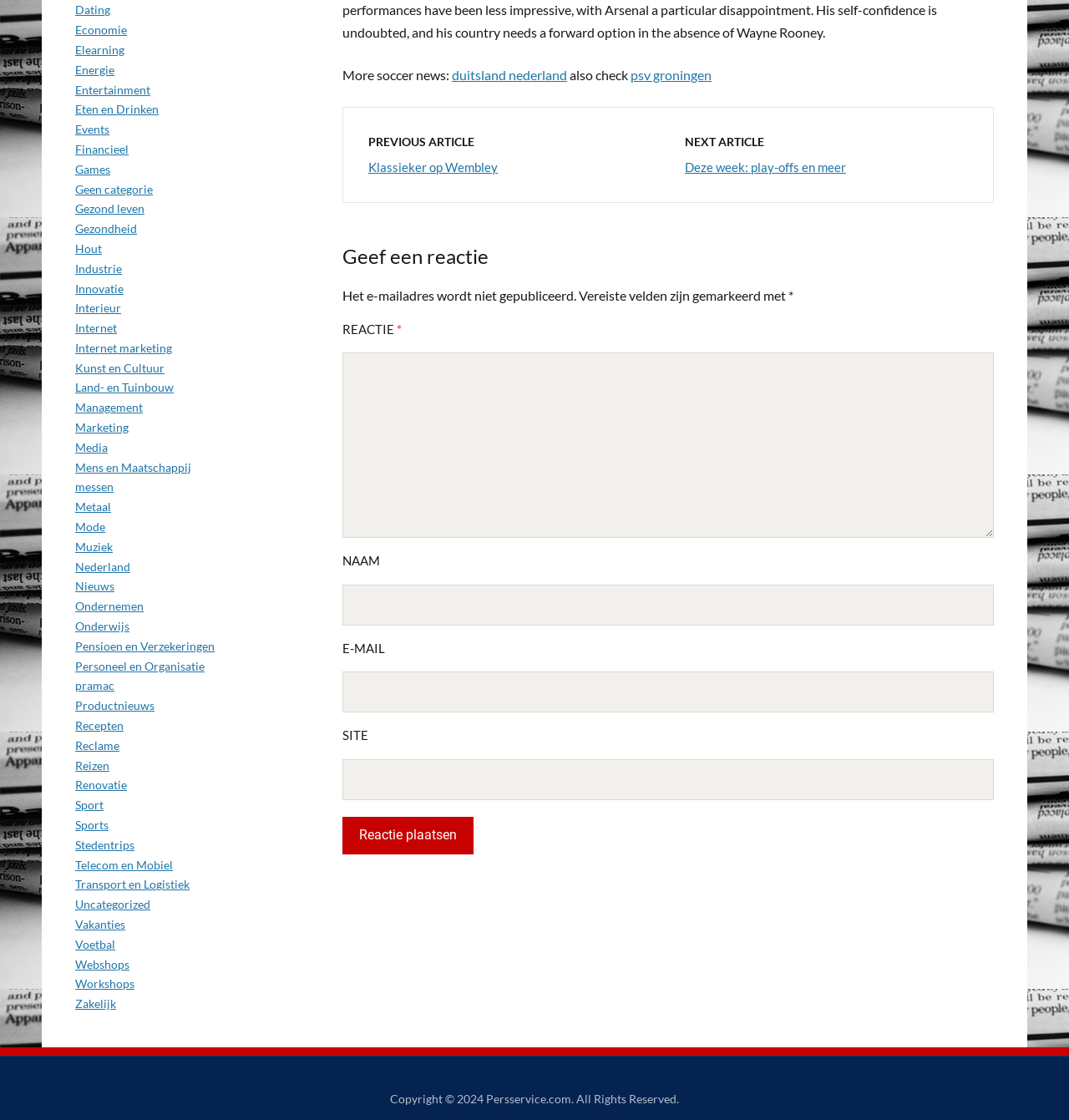Provide the bounding box coordinates of the section that needs to be clicked to accomplish the following instruction: "Enter your email in the 'E-MAIL' field."

[0.32, 0.6, 0.93, 0.636]